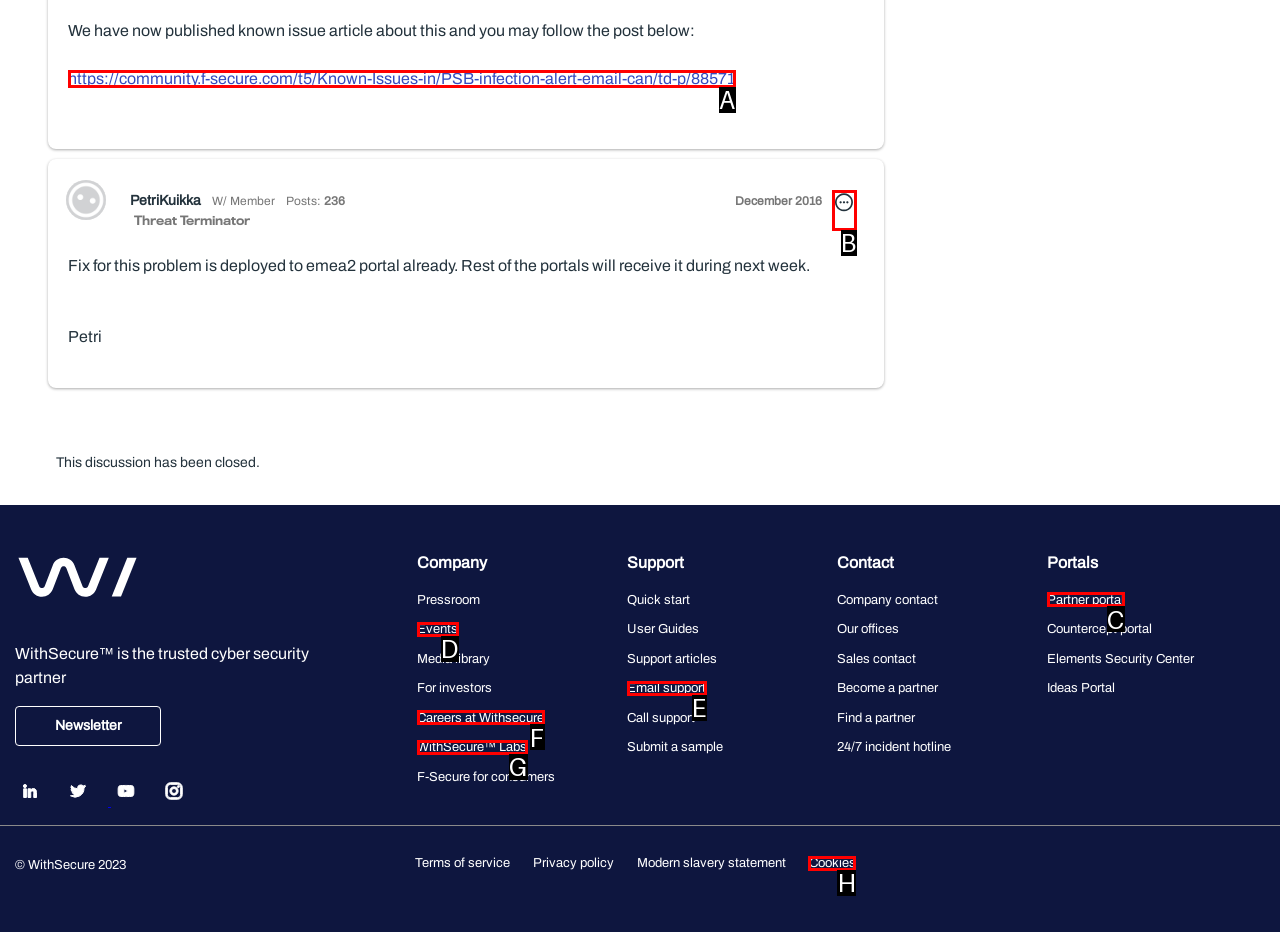Select the HTML element that matches the description: Cookies
Respond with the letter of the correct choice from the given options directly.

H